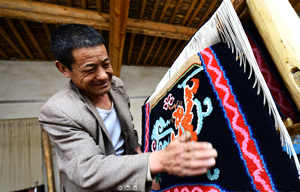Offer a detailed narrative of the scene depicted in the image.

This image captures a Tibetan artisan engaged in the intricate craft of weaving, a tradition rich in cultural significance. The artisan, with a focused expression, is skillfully handling a beautifully crafted, vibrantly colored textile. The backdrop suggests a workshop, characterized by traditional wooden beams and an earthy aesthetic, emphasizing the artisanal environment. The textile features intricate patterns that reflect the artistry and heritage of Tibetan culture, showcasing the unique designs often associated with Tibetan carpets and textiles. This scene highlights the dedication and craftsmanship that goes into preserving traditional Tibetan arts, which are essential to the region's identity and cultural heritage.